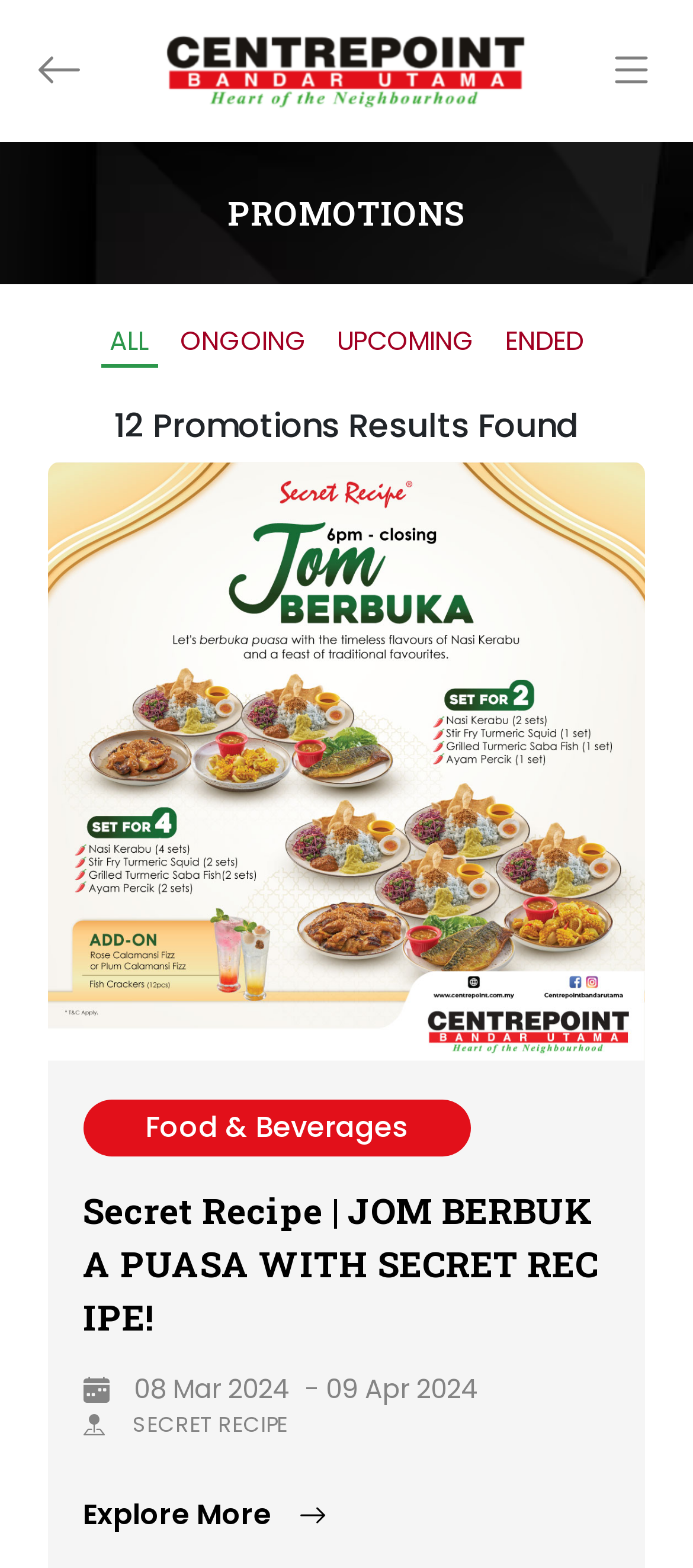Use a single word or phrase to answer the question:
What is the purpose of the button at the top right corner?

Toggle navigation